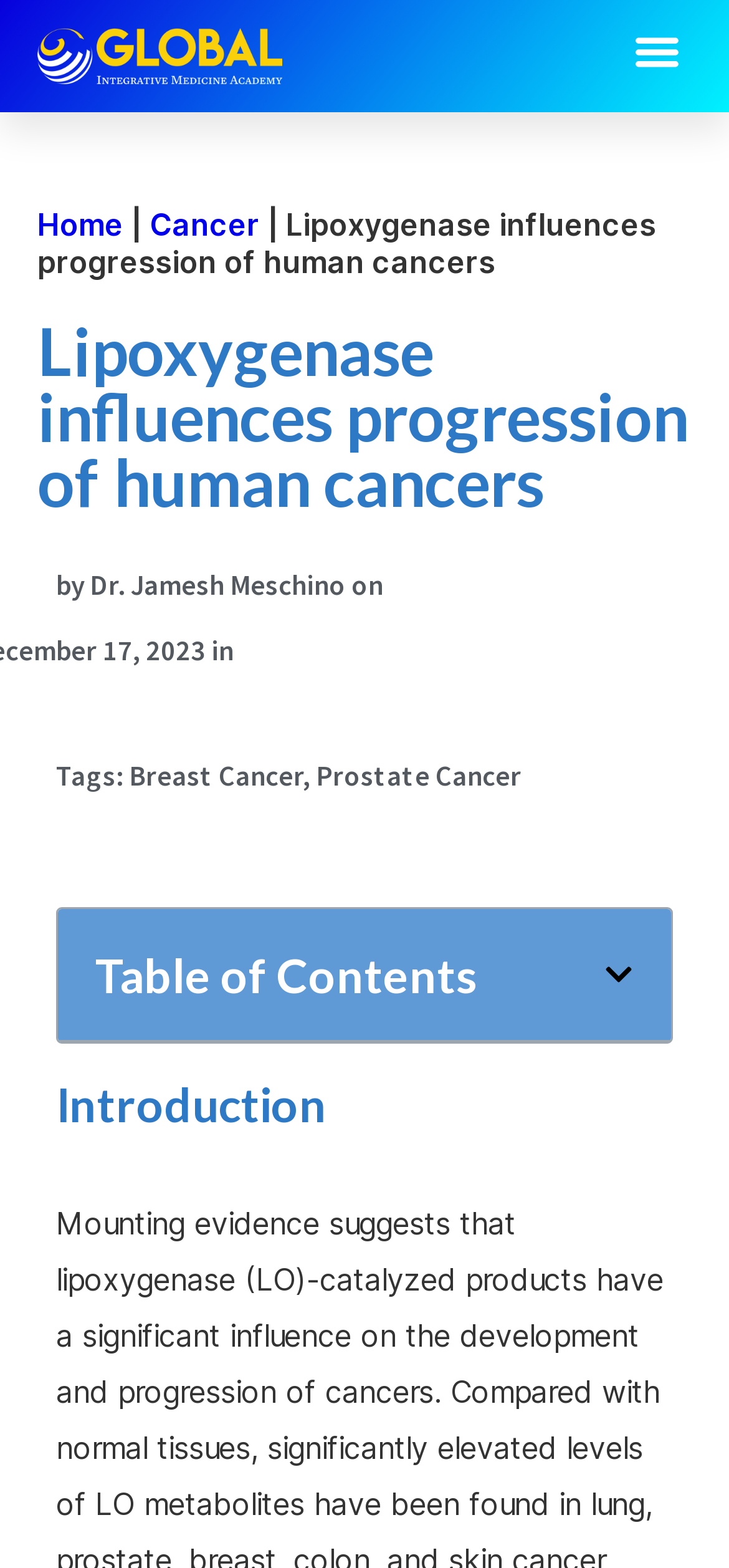What is the purpose of the button 'Open table of contents'?
From the details in the image, provide a complete and detailed answer to the question.

The button 'Open table of contents' is located below the heading 'Table of Contents' and is used to open the table of contents of the article, which is likely to provide an overview of the article's structure and content.